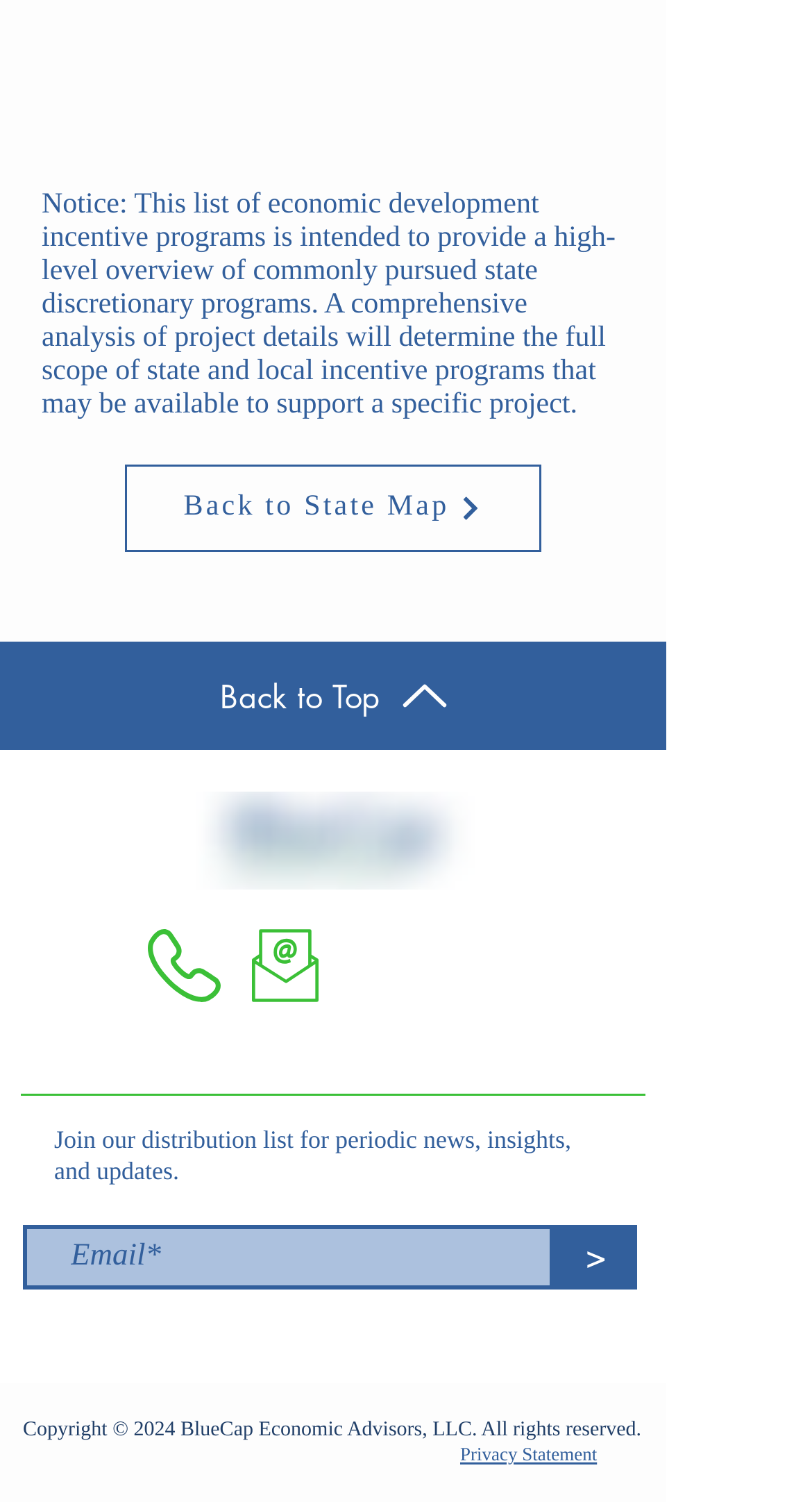Specify the bounding box coordinates of the element's area that should be clicked to execute the given instruction: "View Privacy Statement". The coordinates should be four float numbers between 0 and 1, i.e., [left, top, right, bottom].

[0.567, 0.961, 0.735, 0.975]